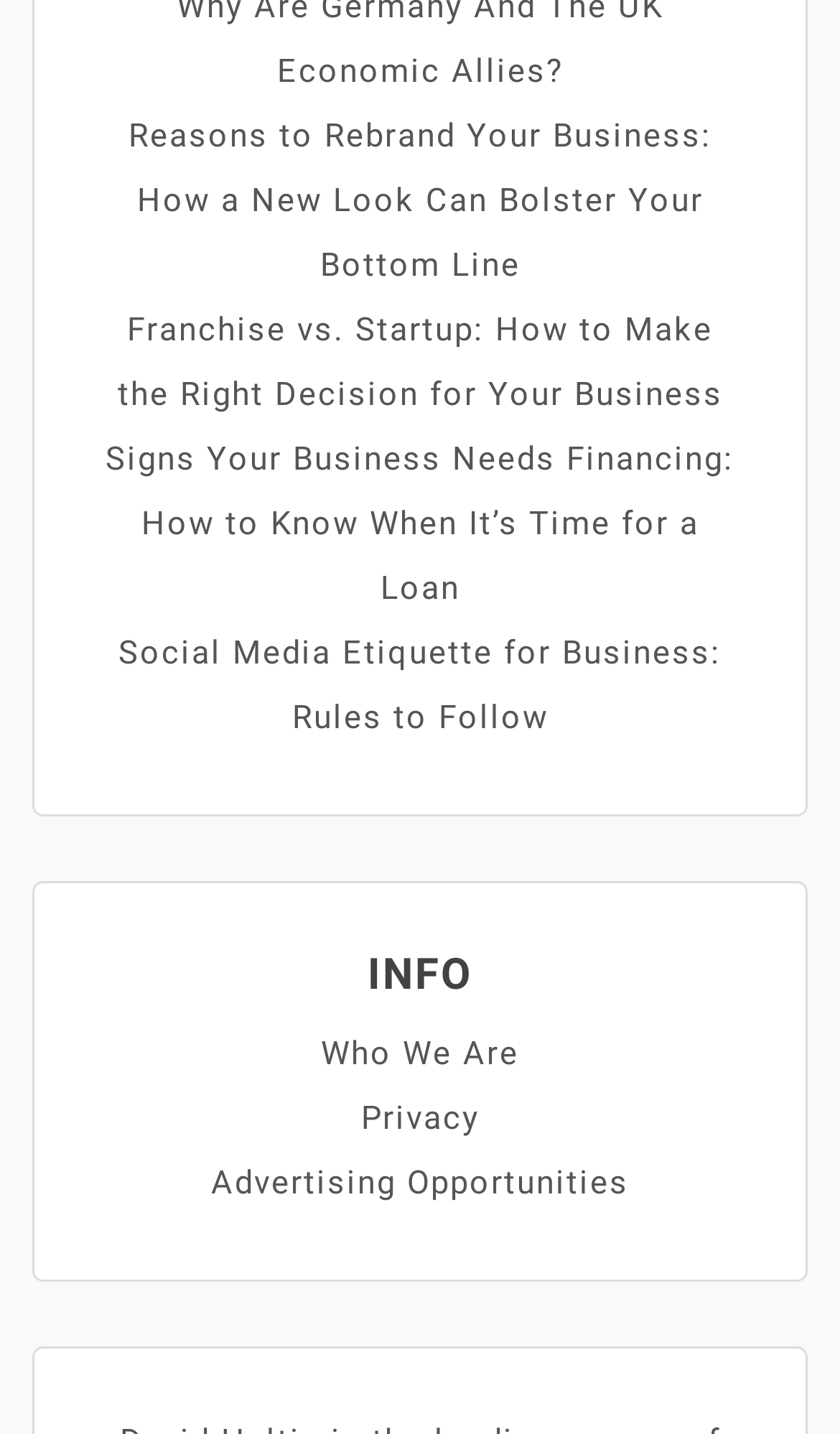Carefully observe the image and respond to the question with a detailed answer:
What is the topic of the last link?

The last link on the webpage has the text 'Advertising Opportunities', which suggests that the topic of the link is advertising opportunities on the website or with the company.